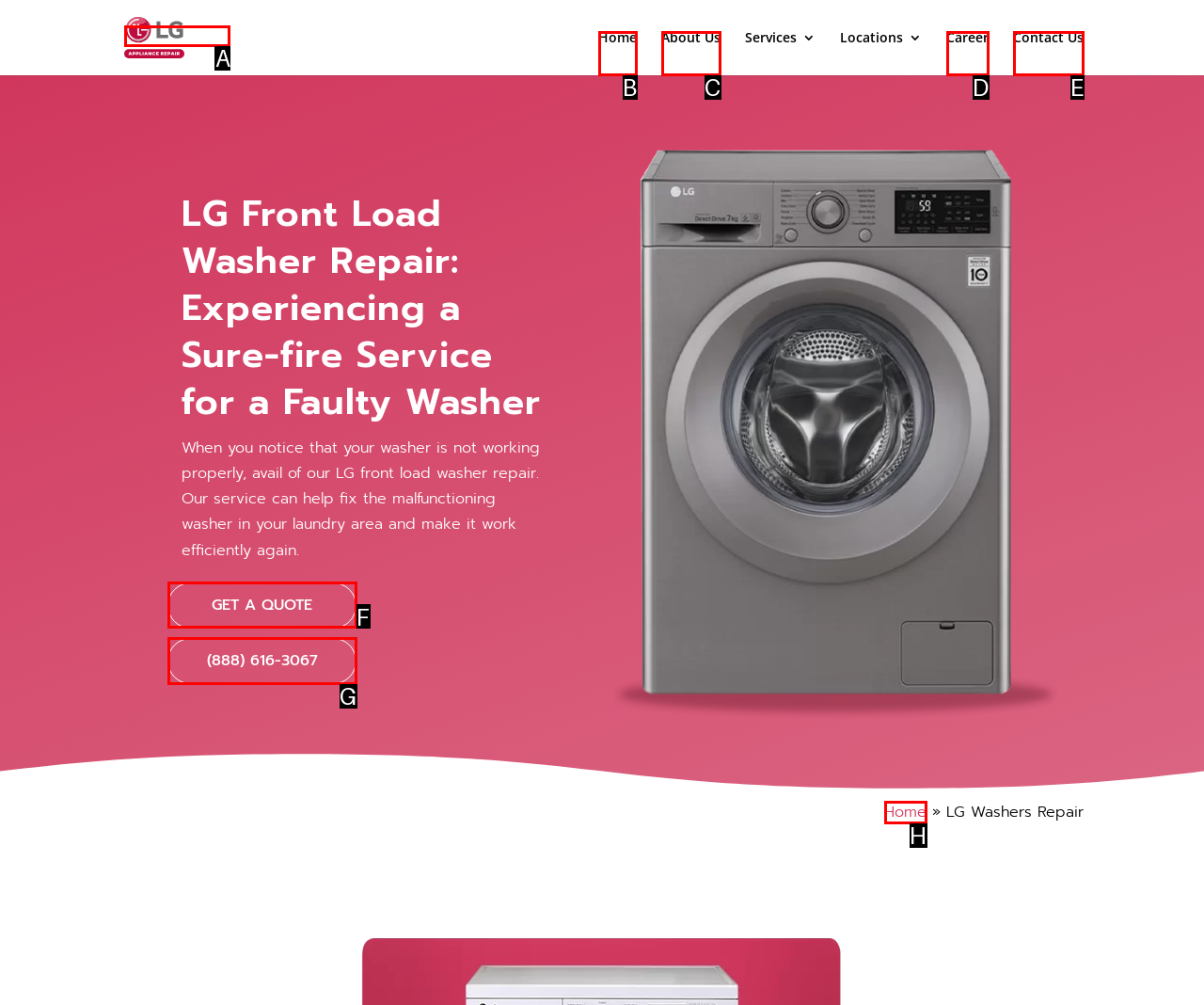From the description: Career, identify the option that best matches and reply with the letter of that option directly.

D